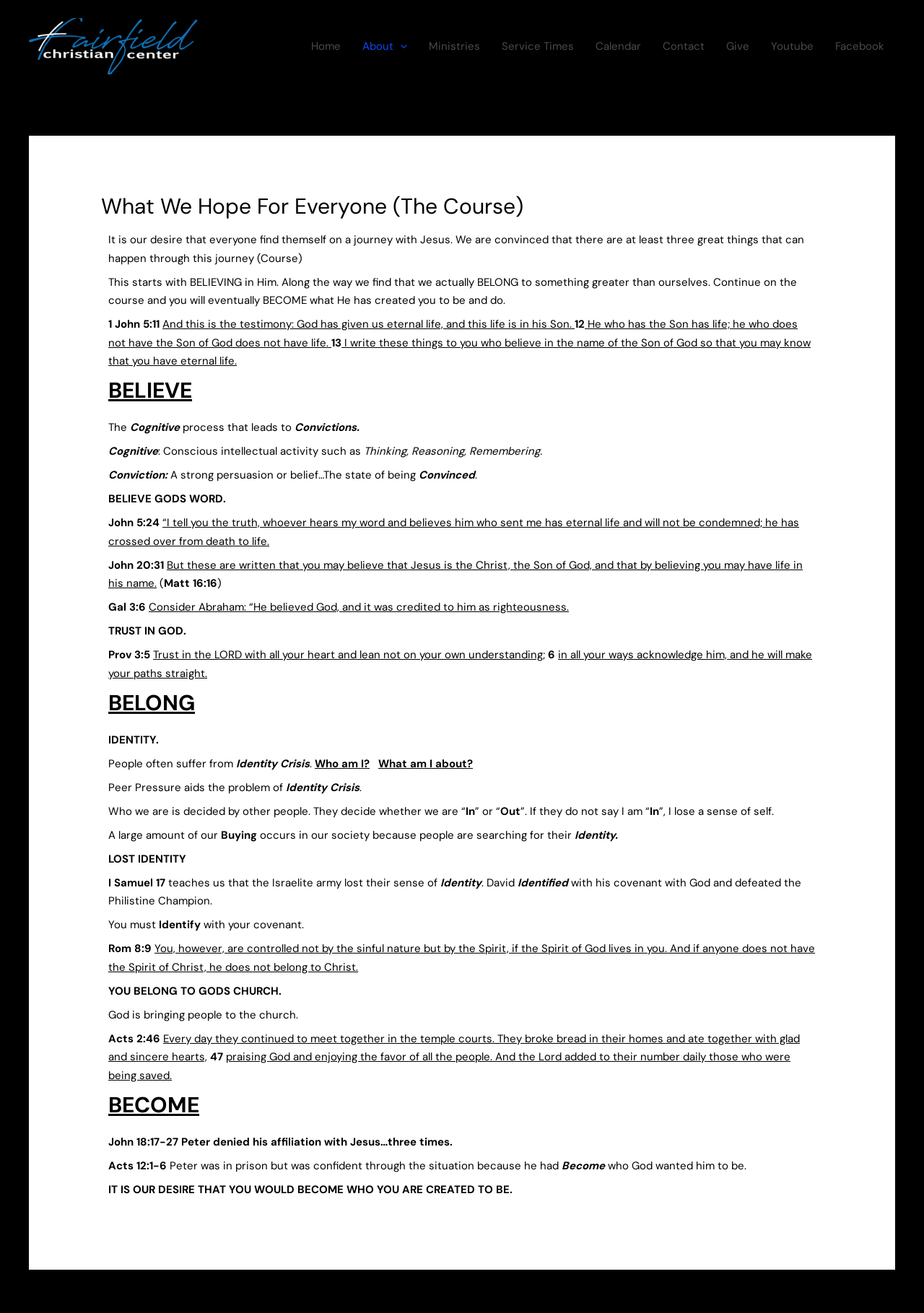Please respond to the question with a concise word or phrase:
What is the third stage of the journey with Jesus?

BECOME